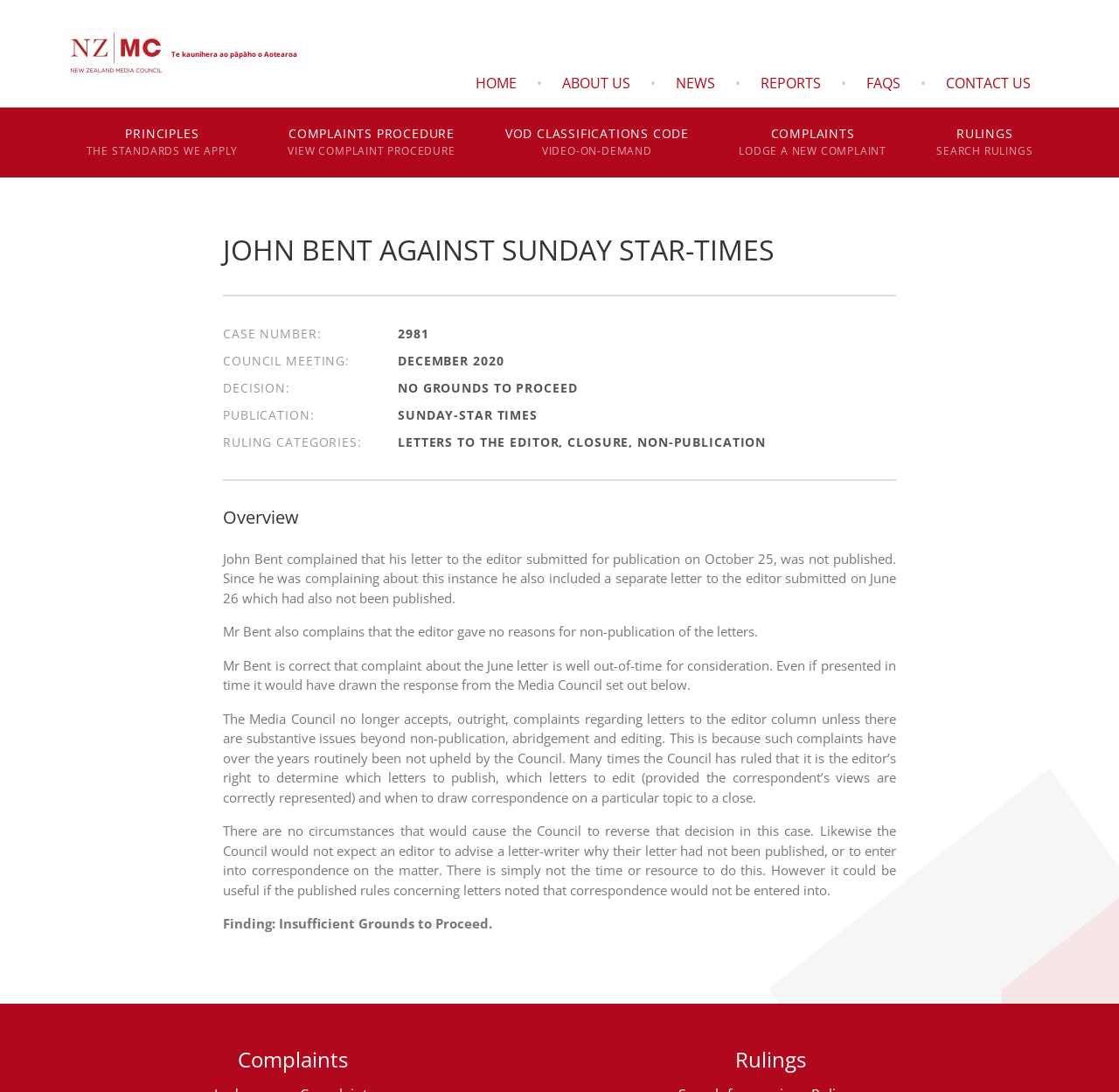Please give a one-word or short phrase response to the following question: 
What is the decision of the Media Council?

NO GROUNDS TO PROCEED